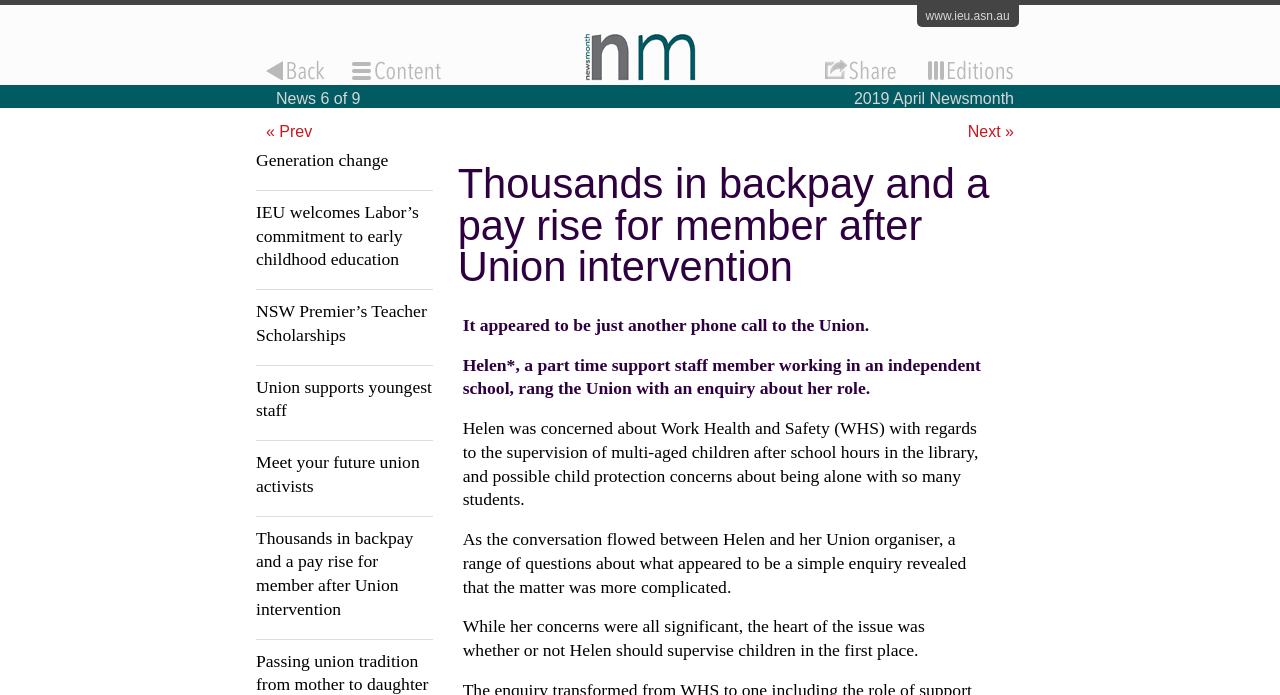Please indicate the bounding box coordinates for the clickable area to complete the following task: "go to next news page". The coordinates should be specified as four float numbers between 0 and 1, i.e., [left, top, right, bottom].

[0.756, 0.177, 0.792, 0.201]